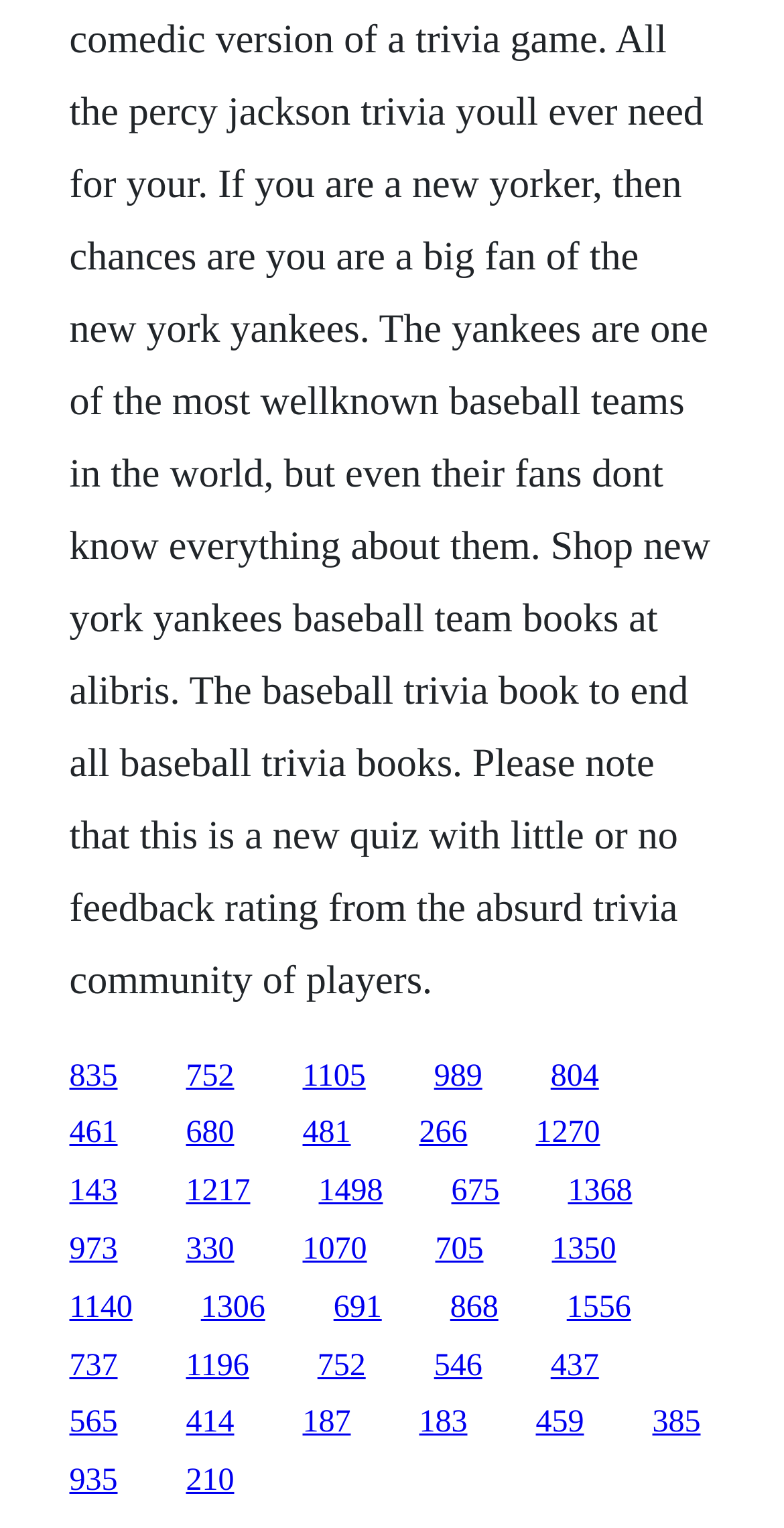Please determine the bounding box coordinates for the element that should be clicked to follow these instructions: "follow the fifteenth link".

[0.724, 0.769, 0.806, 0.791]